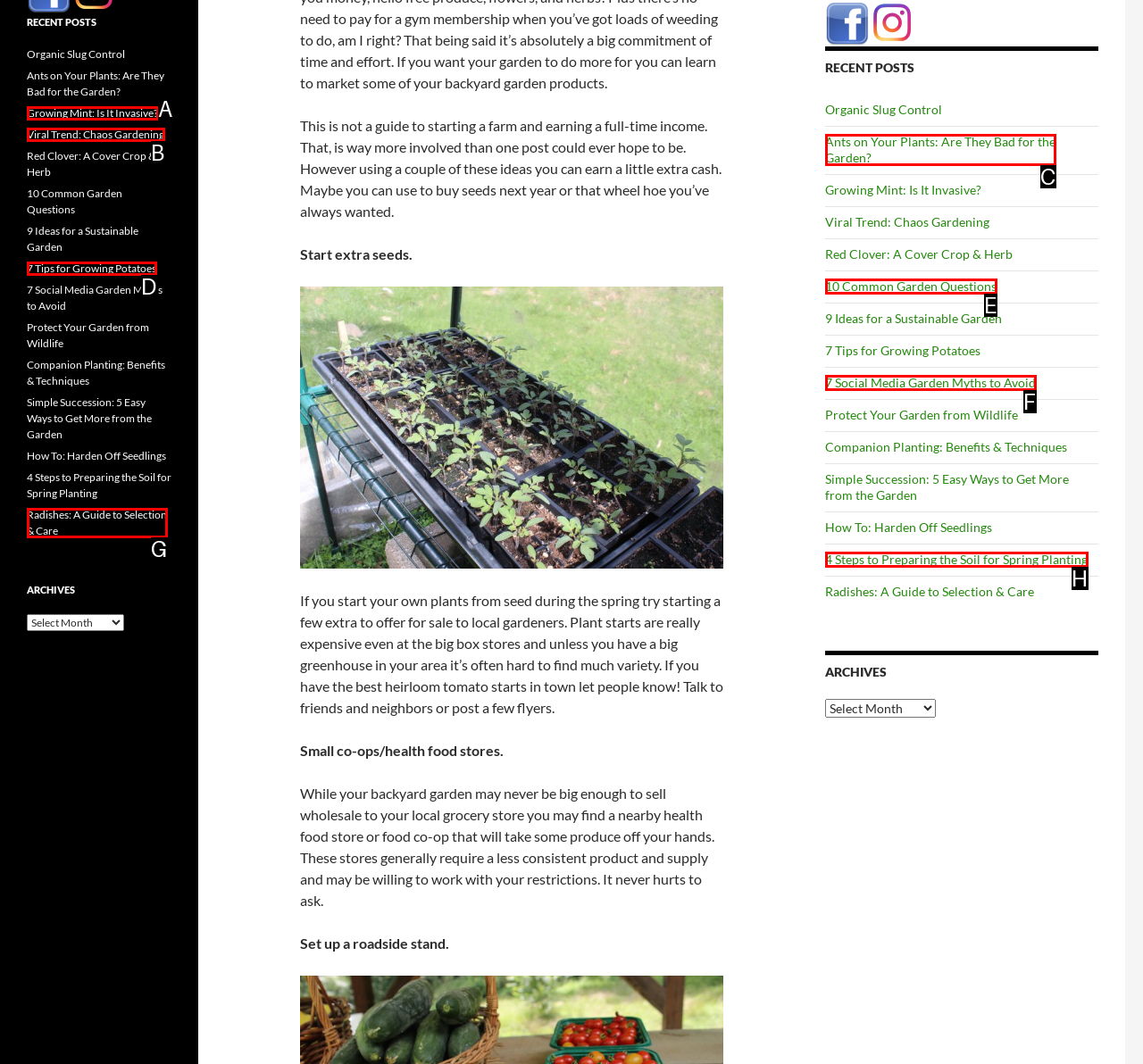Tell me which option best matches this description: Viral Trend: Chaos Gardening
Answer with the letter of the matching option directly from the given choices.

B